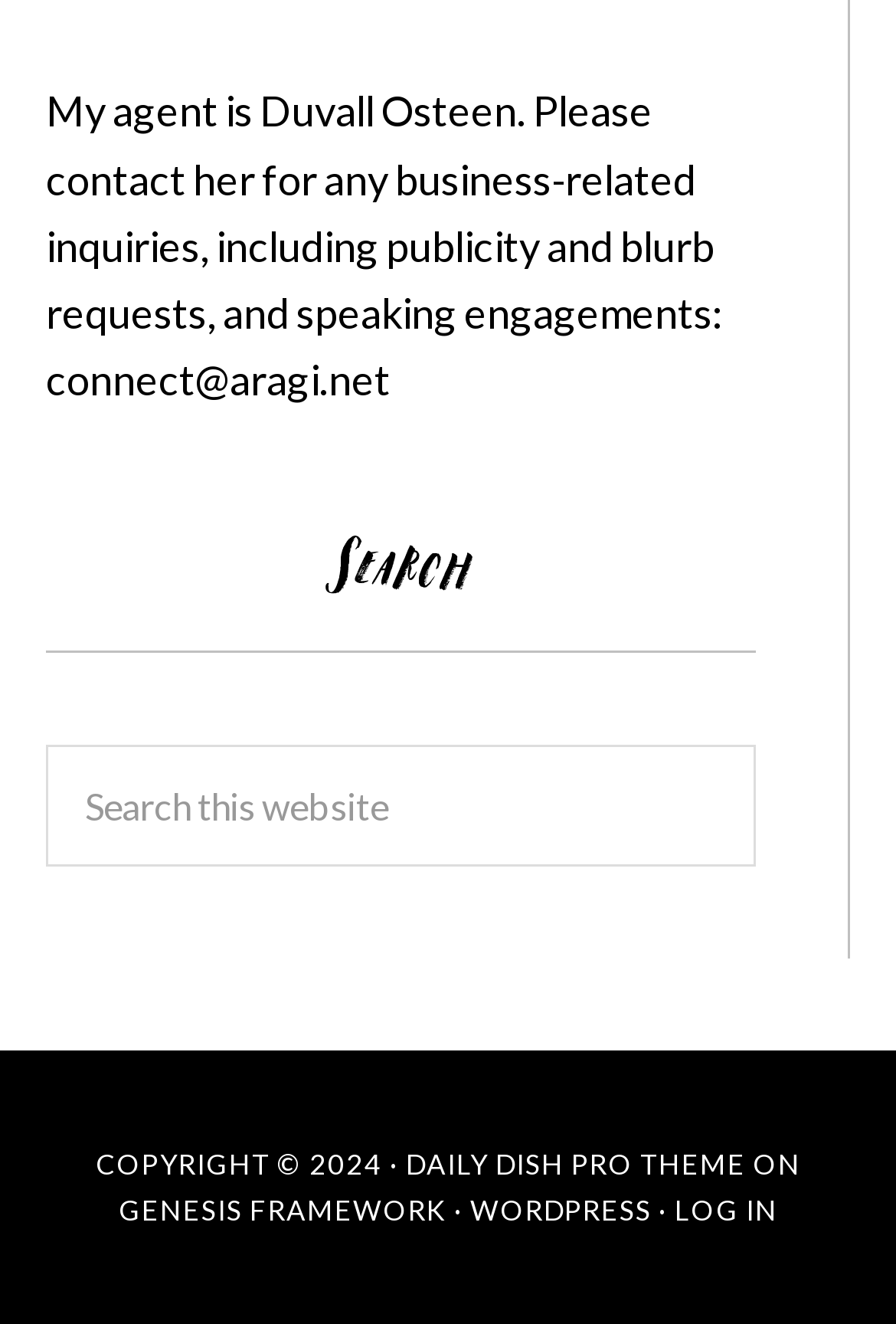Provide the bounding box coordinates for the UI element that is described by this text: "Log in". The coordinates should be in the form of four float numbers between 0 and 1: [left, top, right, bottom].

[0.753, 0.9, 0.868, 0.926]